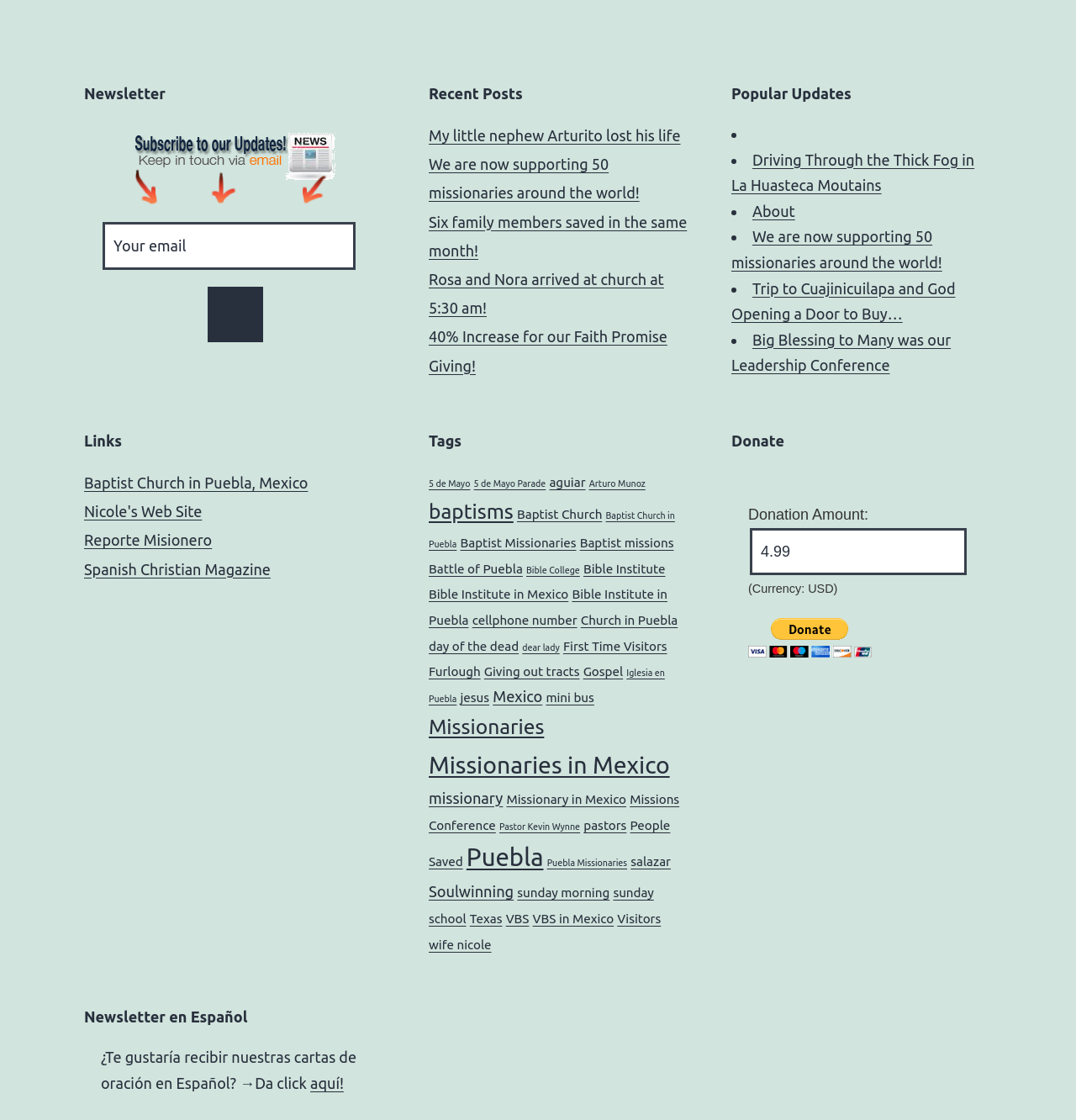For the element described, predict the bounding box coordinates as (top-left x, top-left y, bottom-right x, bottom-right y). All values should be between 0 and 1. Element description: Soulwinning

[0.398, 0.788, 0.477, 0.803]